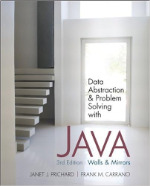Describe every aspect of the image in detail.

The image showcases the cover of the book titled "Data Abstraction and Problem Solving with Java: Walls and Mirrors," which is in its third edition. Authored by Janet J. Prichard and Frank M. Carrano, this textbook focuses on teaching fundamental programming concepts through the analogies of data abstraction and recursion. The cover design features a modern and minimalist aesthetic, with a striking image of a staircase leading to a light-filled doorway, symbolizing pathways of learning and discovery in computer science. This book is particularly suitable for beginners, offering a student-friendly approach to understanding Java programming concepts alongside practical design strategies.